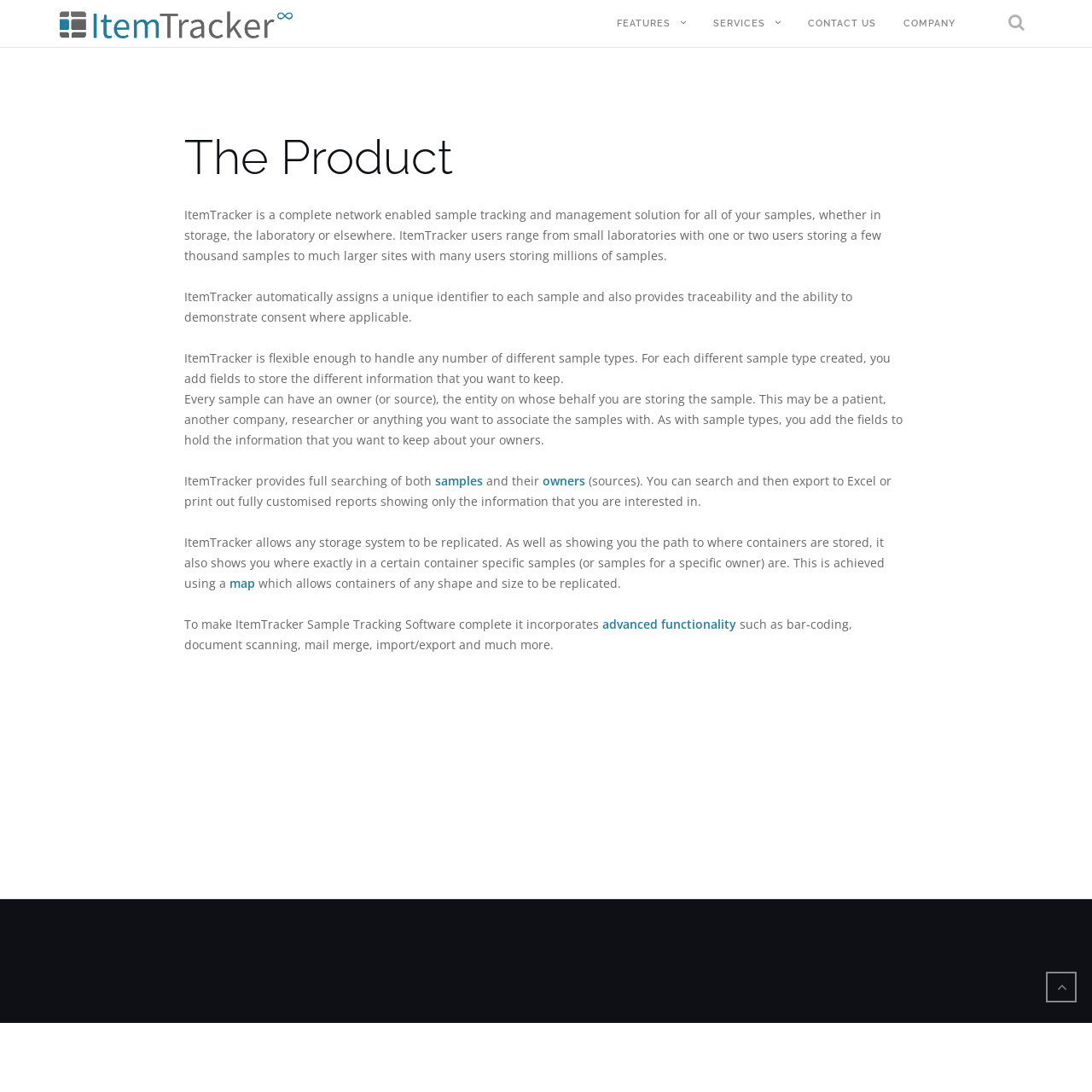What can be searched in ItemTracker?
Please give a detailed and elaborate answer to the question based on the image.

According to the webpage, ItemTracker provides full searching of both samples and their owners. This means that users can search for specific samples or owners and then export the results to Excel or print out customized reports.